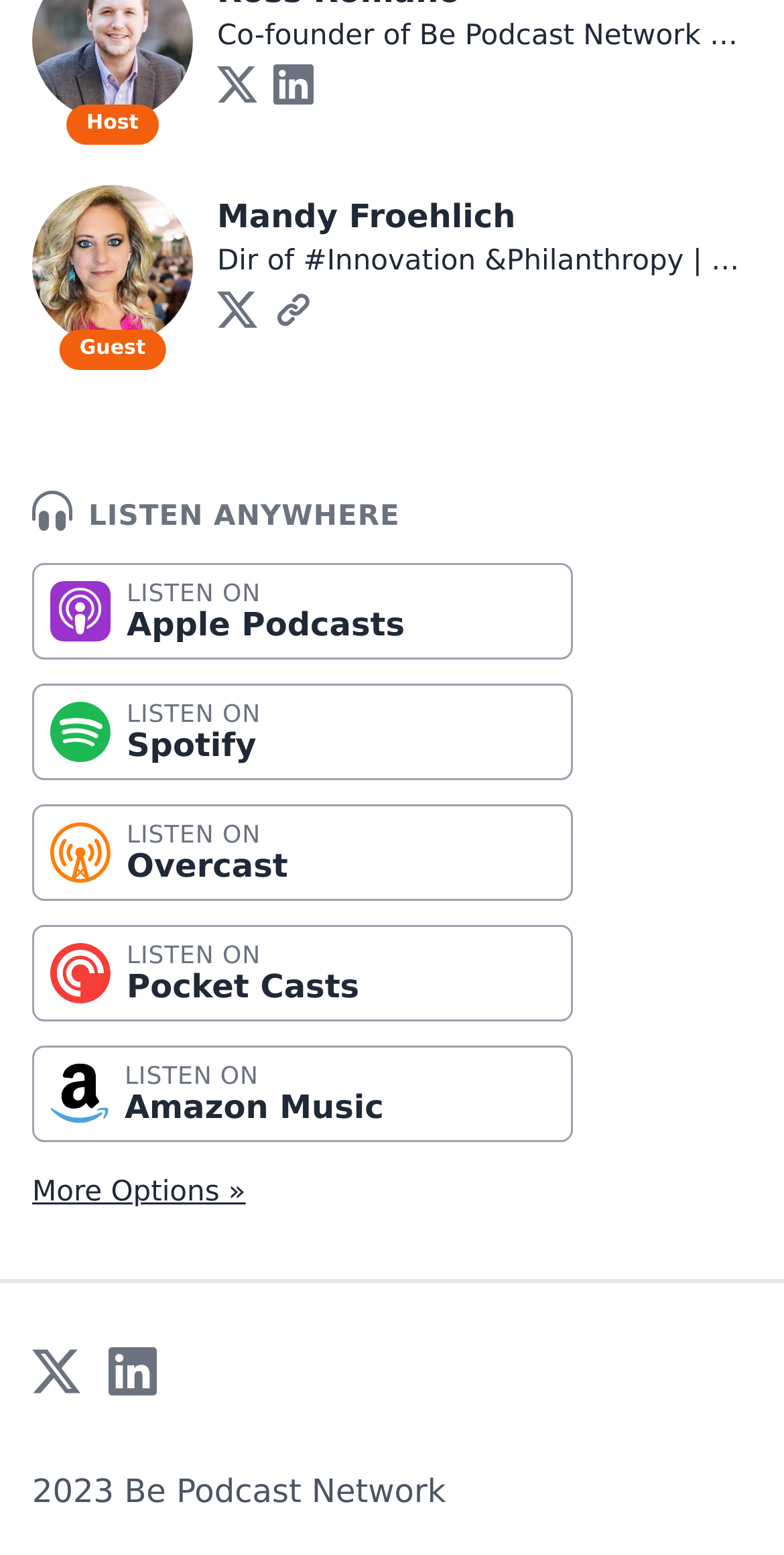Please identify the bounding box coordinates of the element I need to click to follow this instruction: "More options".

[0.041, 0.756, 0.313, 0.777]